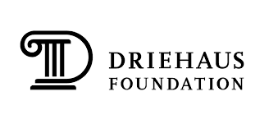Based on the image, provide a detailed and complete answer to the question: 
What is the primary focus of the Driehaus Foundation's mission?

The visual identity of the Driehaus Foundation encapsulates its mission of supporting projects that enrich community life through arts and culture, aligning with its role as a collaborative partner in such endeavors.